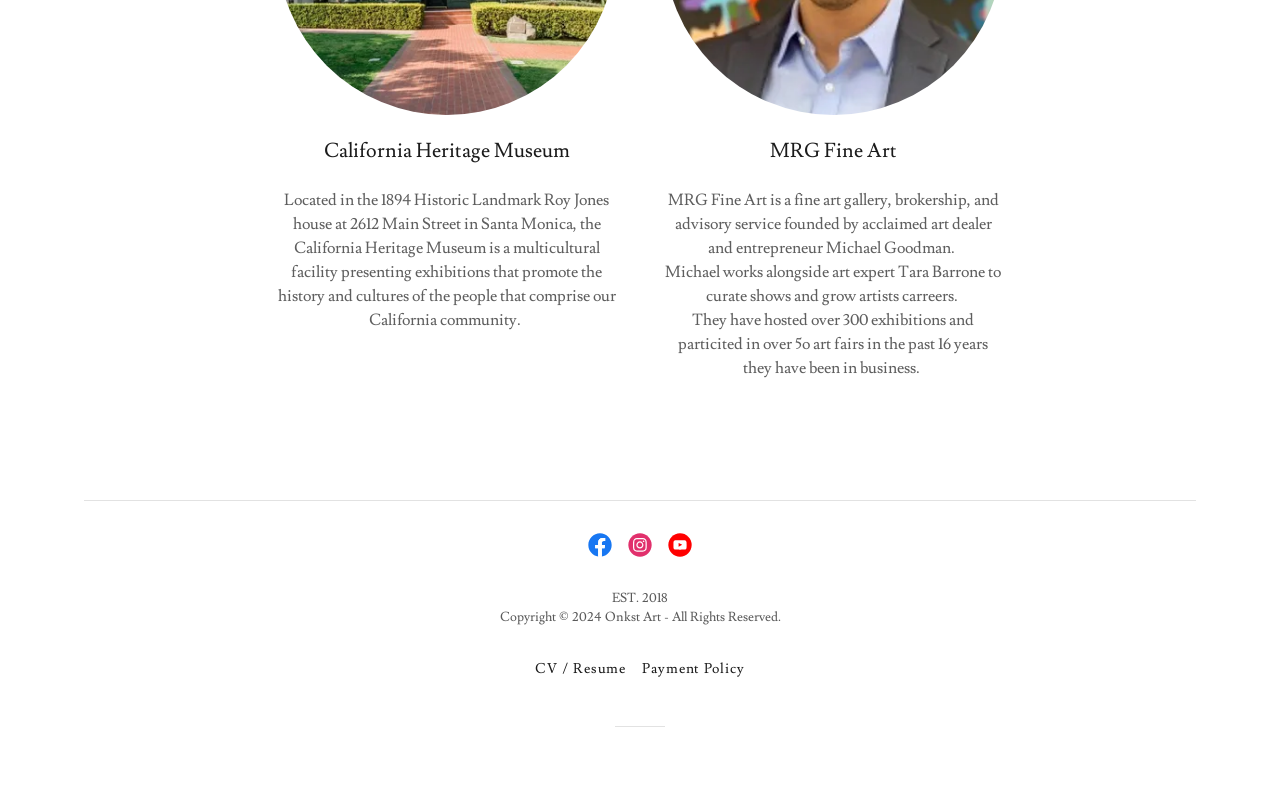Extract the bounding box for the UI element that matches this description: "CV / Resume".

[0.412, 0.808, 0.495, 0.85]